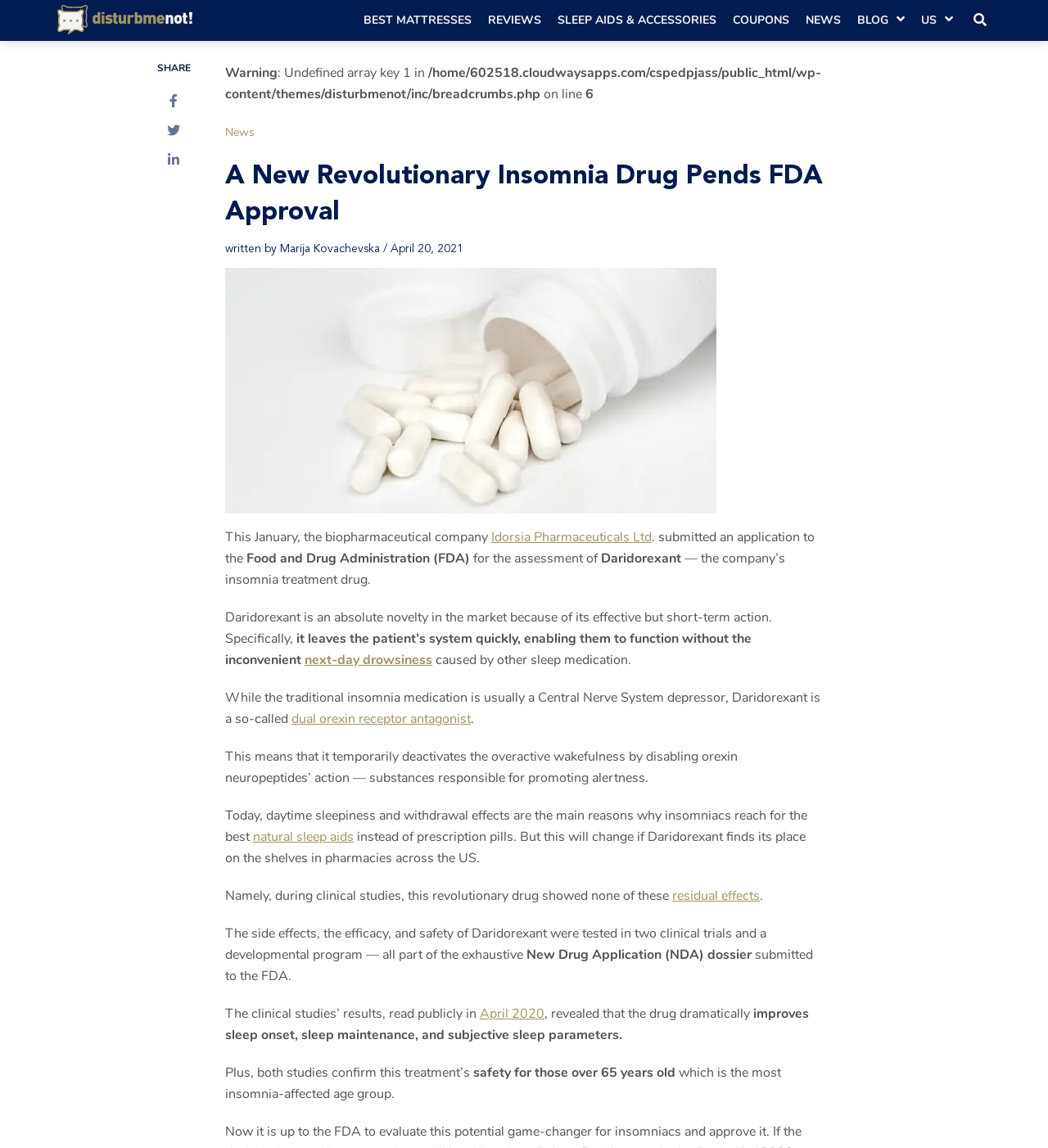Pinpoint the bounding box coordinates of the area that must be clicked to complete this instruction: "Click on 'BEST MATTRESSES'".

[0.347, 0.0, 0.45, 0.036]